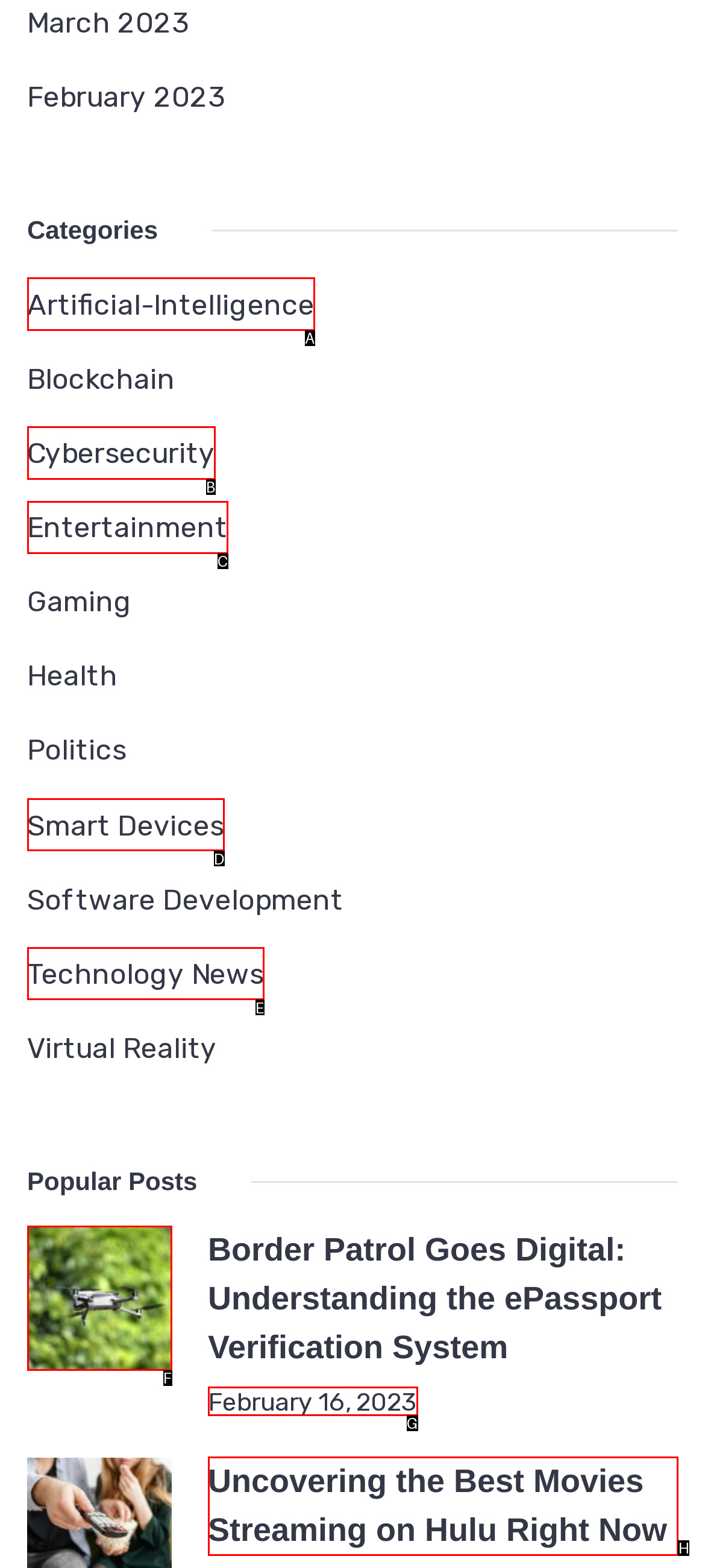From the given options, indicate the letter that corresponds to the action needed to complete this task: View the 'Uncovering the Best Movies Streaming on Hulu Right Now' post. Respond with only the letter.

H